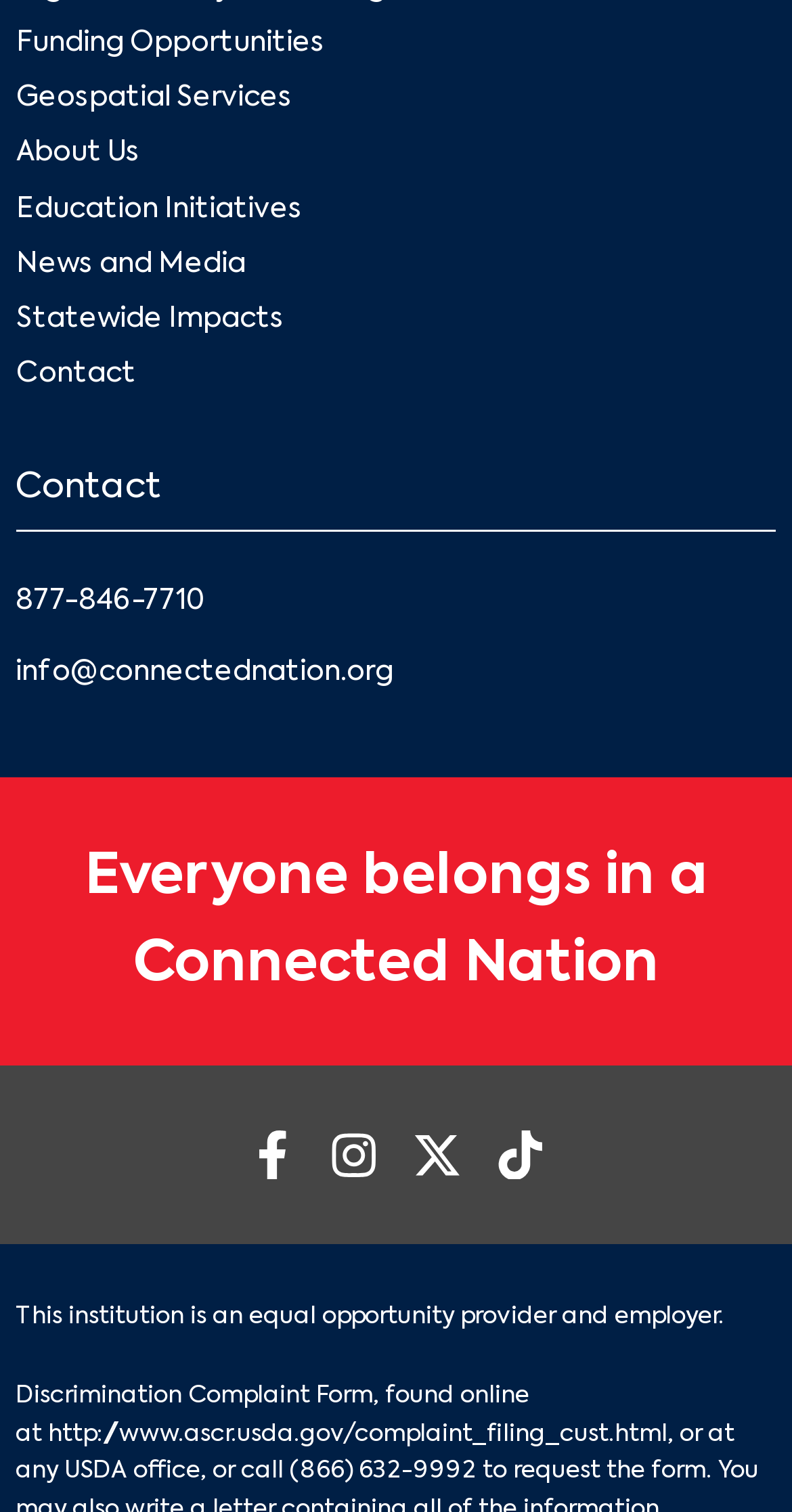What is the organization's slogan?
Utilize the image to construct a detailed and well-explained answer.

The slogan can be found in the StaticText element with the text 'Everyone belongs in a Connected Nation' located at [0.106, 0.562, 0.894, 0.656]. This element is a child of the Root Element and is positioned in the middle of the page.